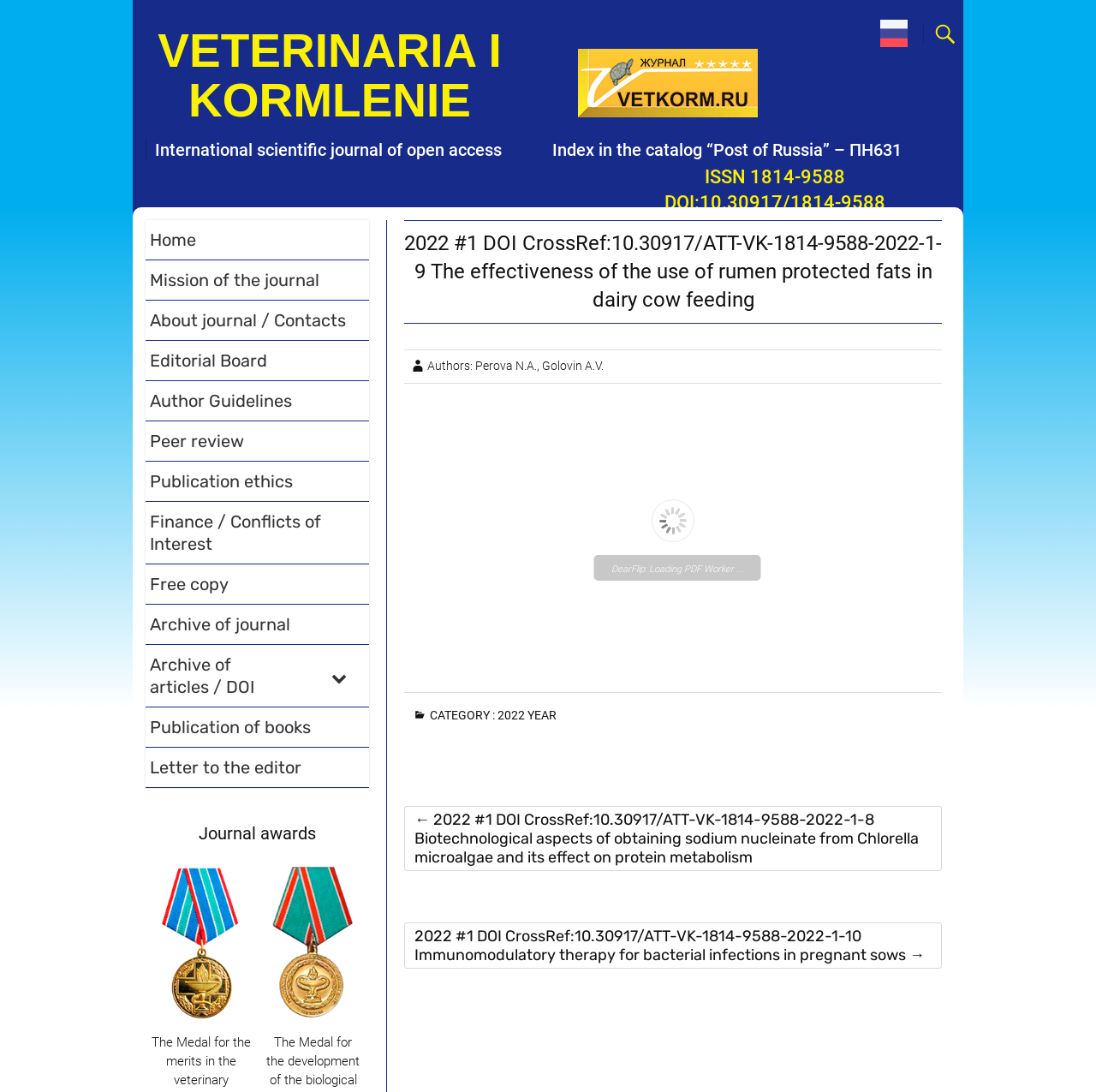What is the language of the webpage?
Based on the image, give a concise answer in the form of a single word or short phrase.

English